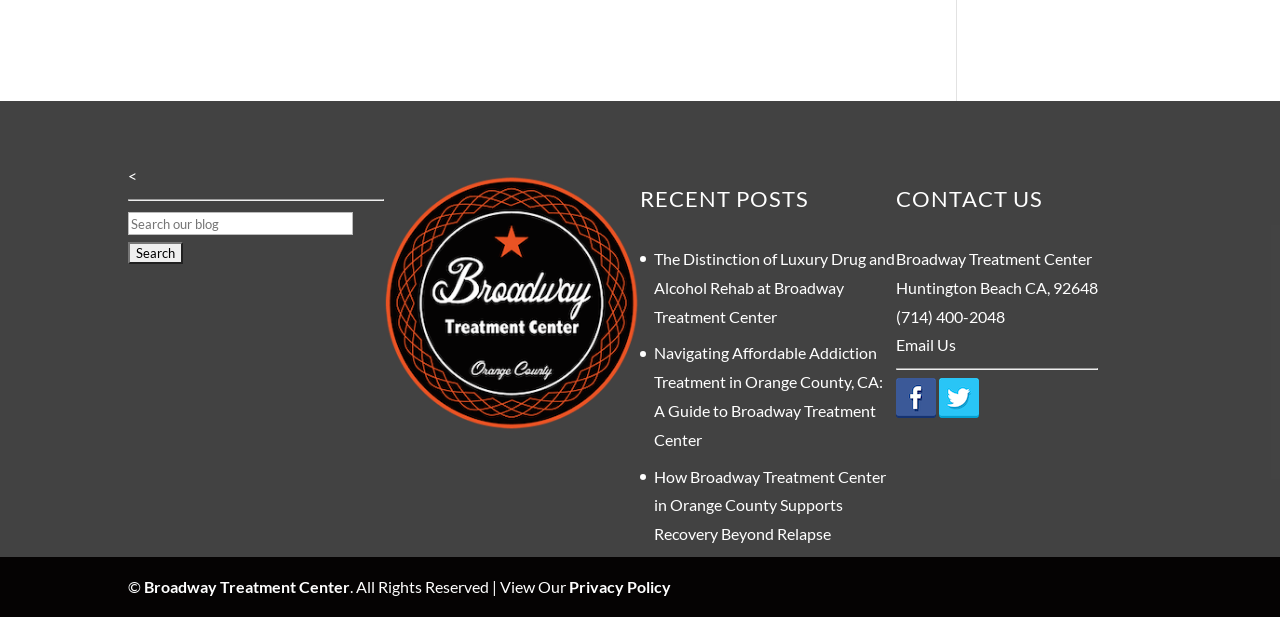How many recent posts are listed?
Please respond to the question thoroughly and include all relevant details.

I counted the number of recent posts by looking at the links under the 'RECENT POSTS' heading, which are three links to different articles.